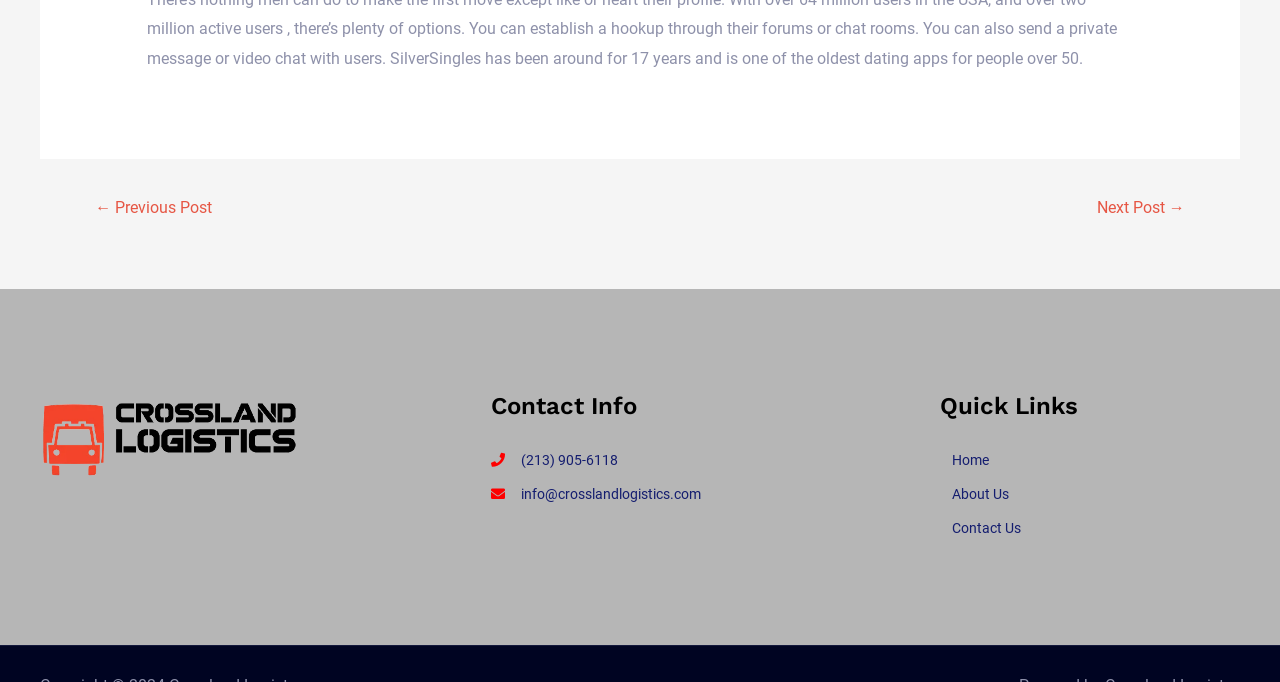Identify the bounding box coordinates of the area you need to click to perform the following instruction: "view contact information".

[0.384, 0.576, 0.703, 0.615]